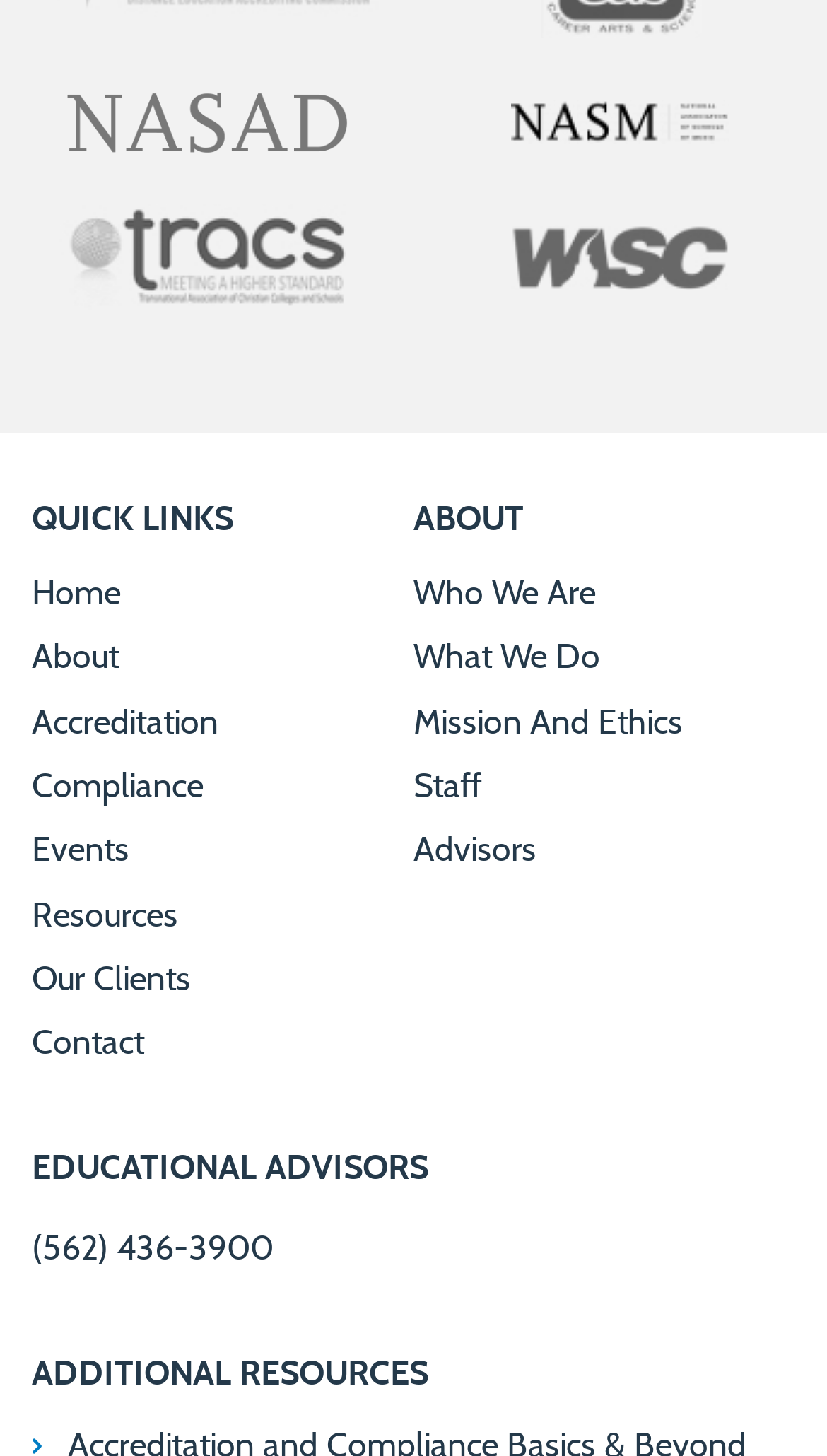Show the bounding box coordinates of the region that should be clicked to follow the instruction: "try the best grammar checker solution."

None